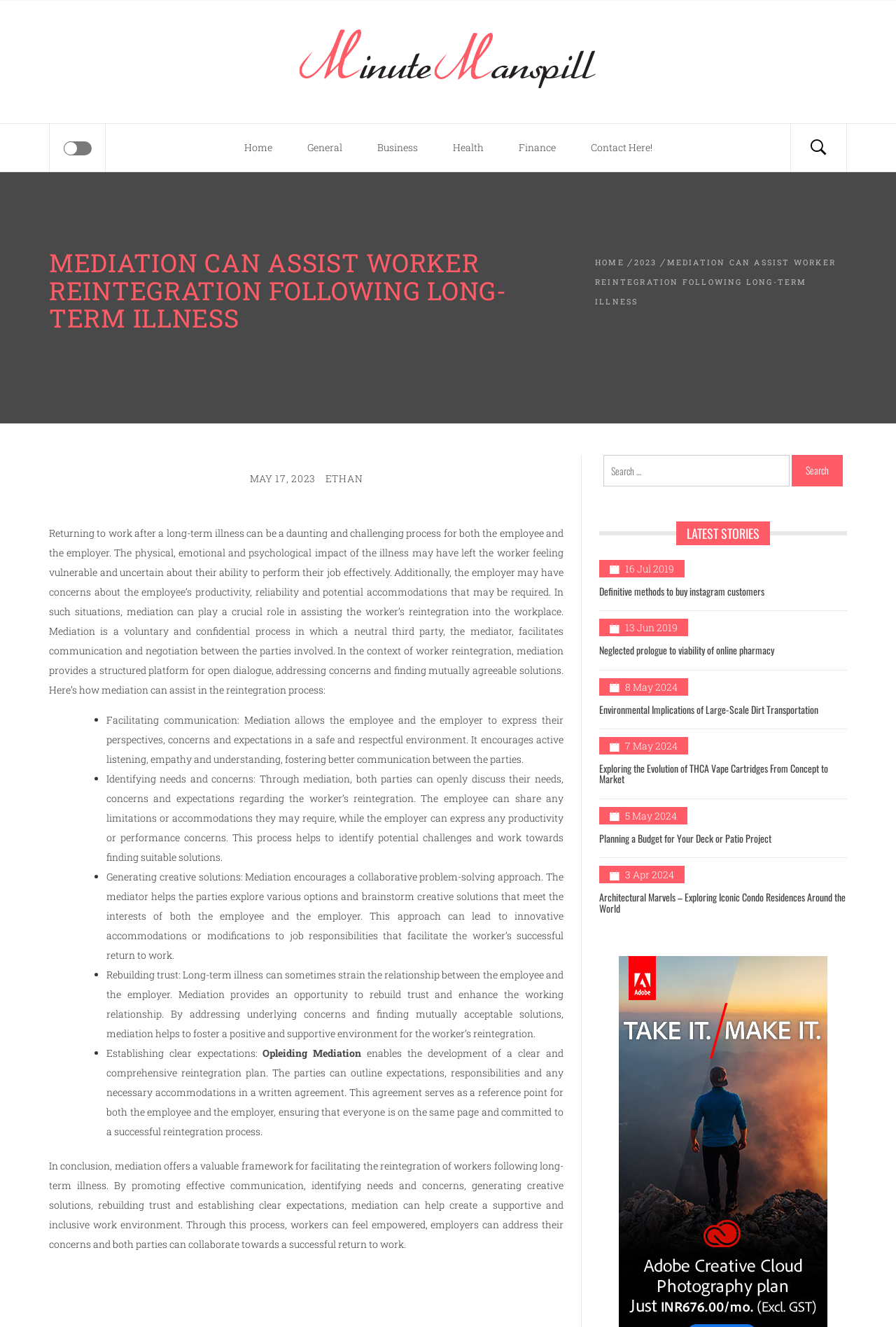Please locate the bounding box coordinates of the element that should be clicked to achieve the given instruction: "Search for something".

None